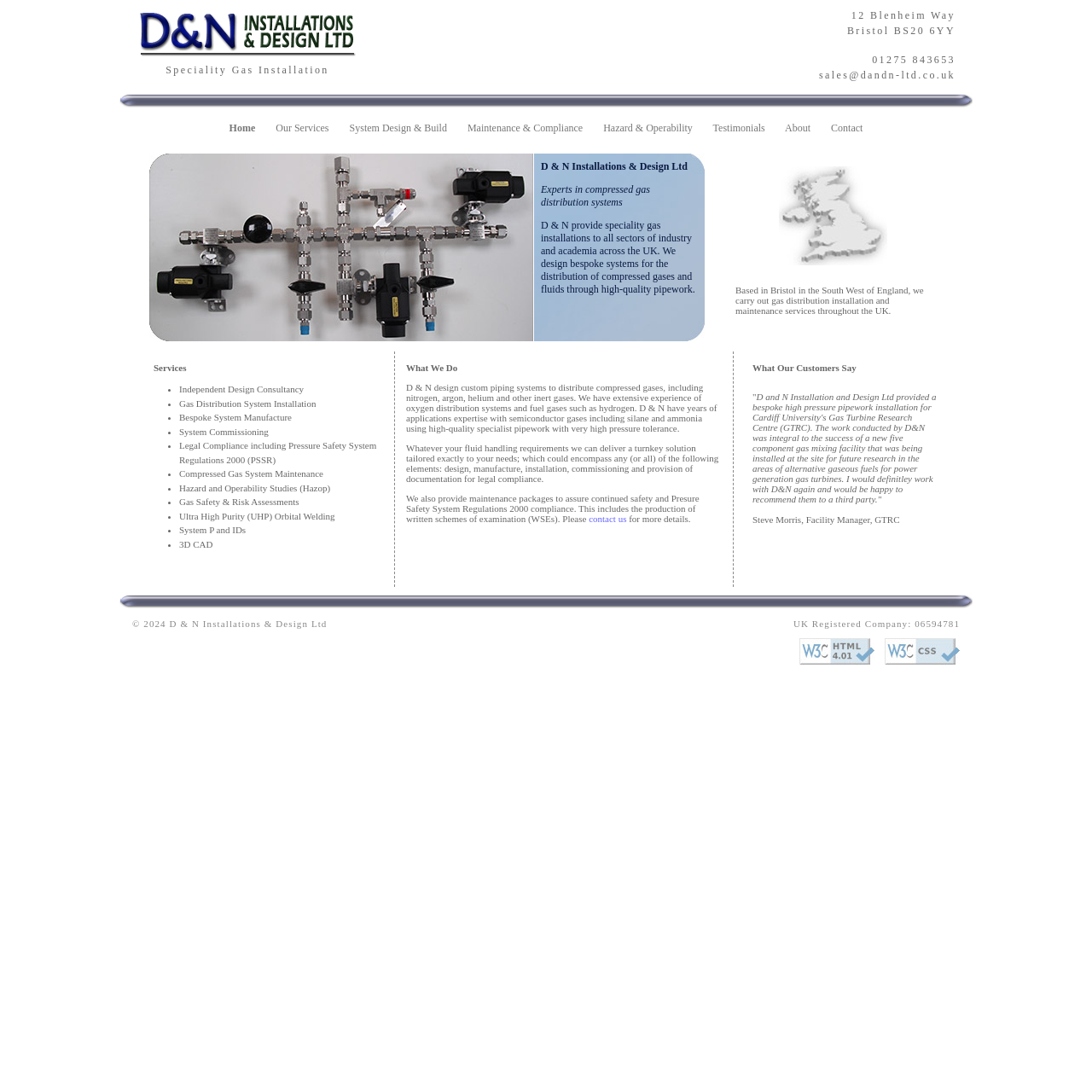Could you determine the bounding box coordinates of the clickable element to complete the instruction: "View the 'System Design & Build' service"? Provide the coordinates as four float numbers between 0 and 1, i.e., [left, top, right, bottom].

[0.32, 0.112, 0.409, 0.123]